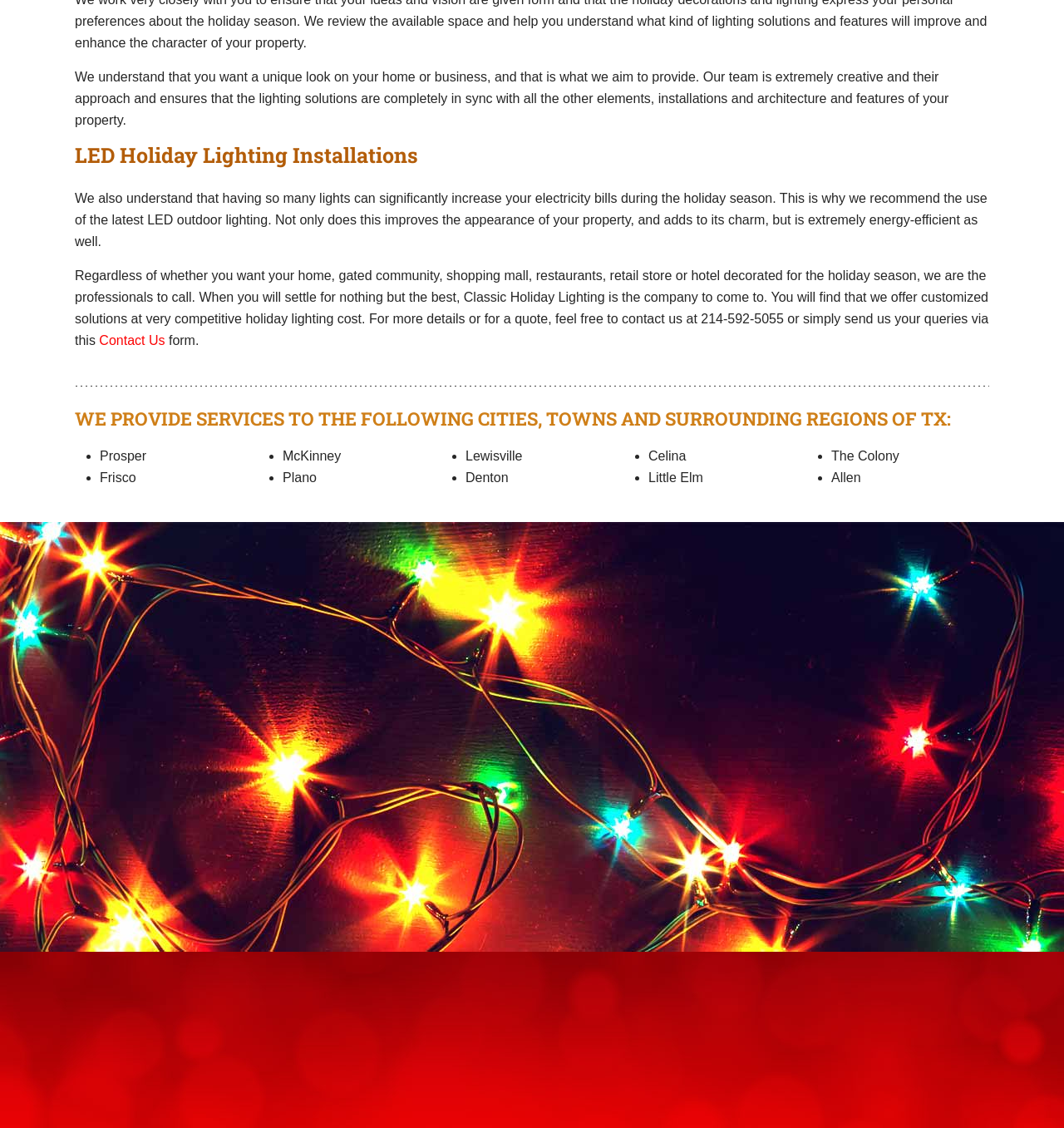Determine the bounding box coordinates for the UI element described. Format the coordinates as (top-left x, top-left y, bottom-right x, bottom-right y) and ensure all values are between 0 and 1. Element description: parent_node: 季末折扣女士男士悠然假期COS杂志

None